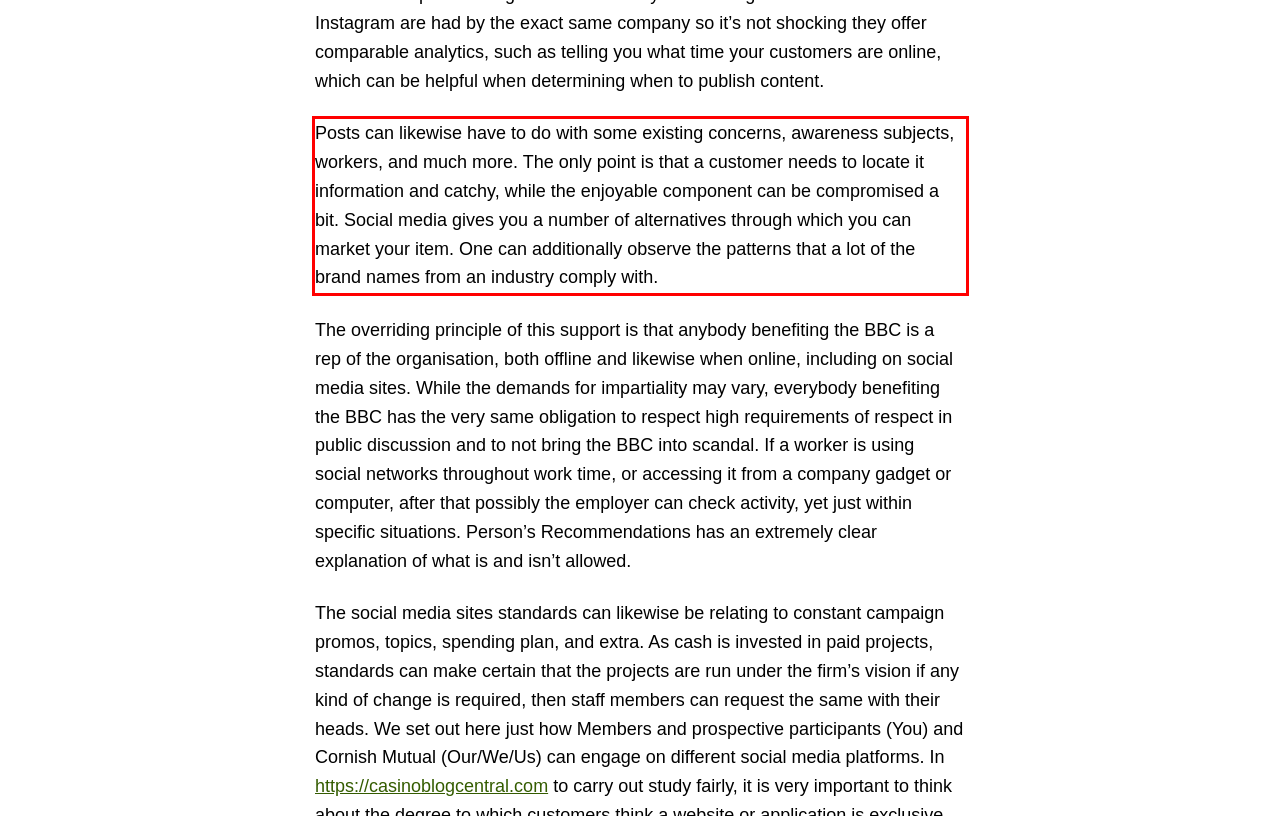Given a webpage screenshot with a red bounding box, perform OCR to read and deliver the text enclosed by the red bounding box.

Posts can likewise have to do with some existing concerns, awareness subjects, workers, and much more. The only point is that a customer needs to locate it information and catchy, while the enjoyable component can be compromised a bit. Social media gives you a number of alternatives through which you can market your item. One can additionally observe the patterns that a lot of the brand names from an industry comply with.